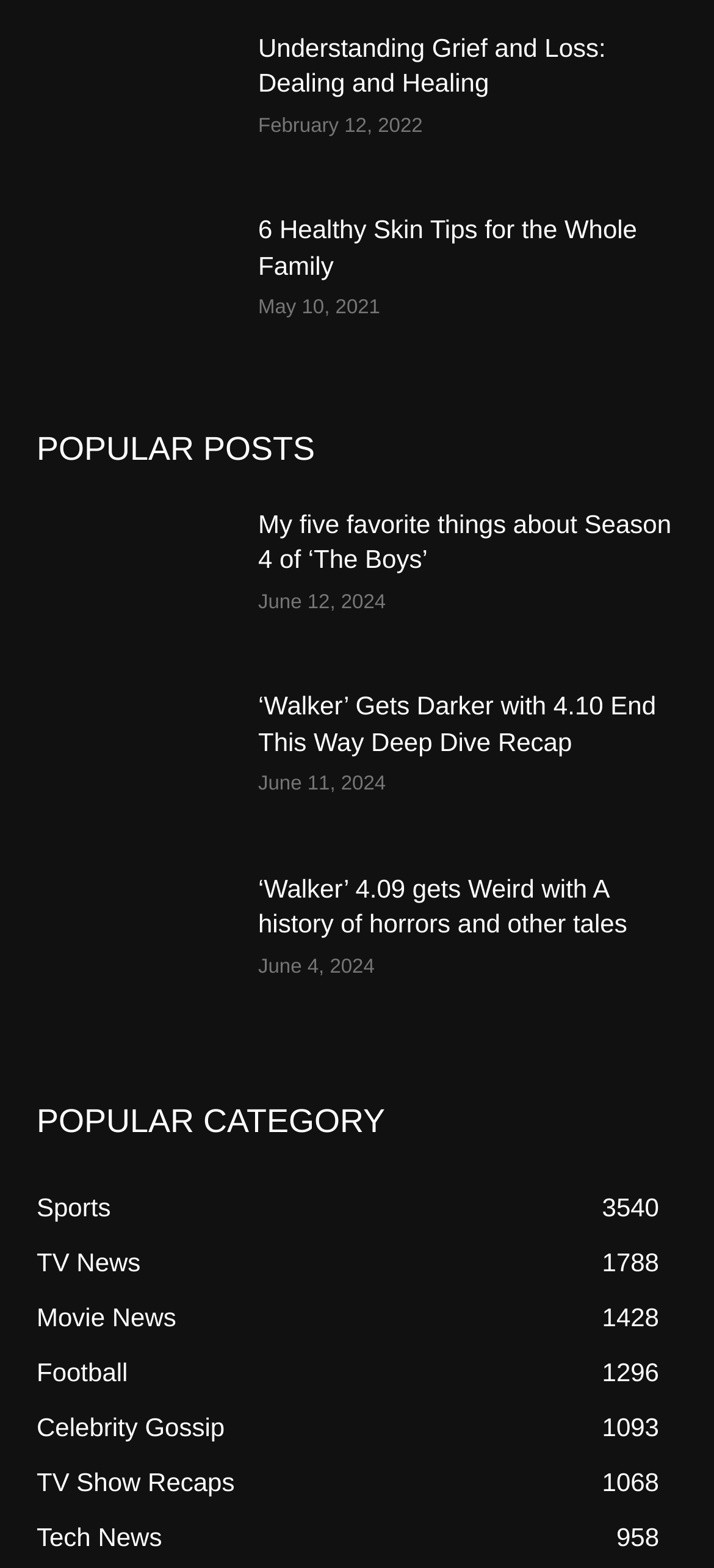Determine the bounding box coordinates of the UI element described below. Use the format (top-left x, top-left y, bottom-right x, bottom-right y) with floating point numbers between 0 and 1: Tech News958

[0.051, 0.971, 0.227, 0.99]